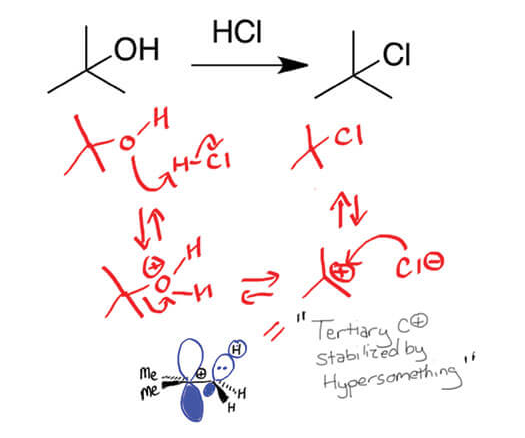What is the role of the arrows in the image?
Respond with a short answer, either a single word or a phrase, based on the image.

Indicating electron flow and bond cleavage